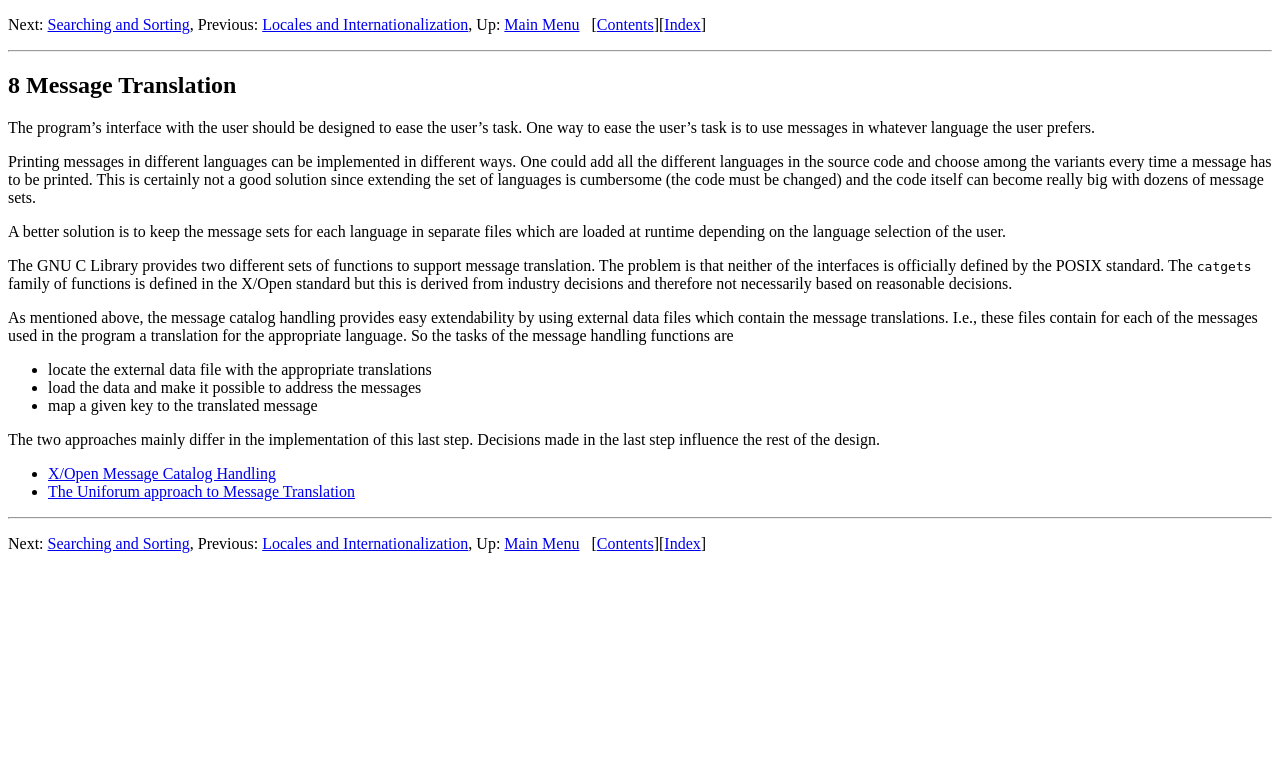Please identify the bounding box coordinates of the element I should click to complete this instruction: 'Go to 'Main Menu''. The coordinates should be given as four float numbers between 0 and 1, like this: [left, top, right, bottom].

[0.394, 0.021, 0.453, 0.044]